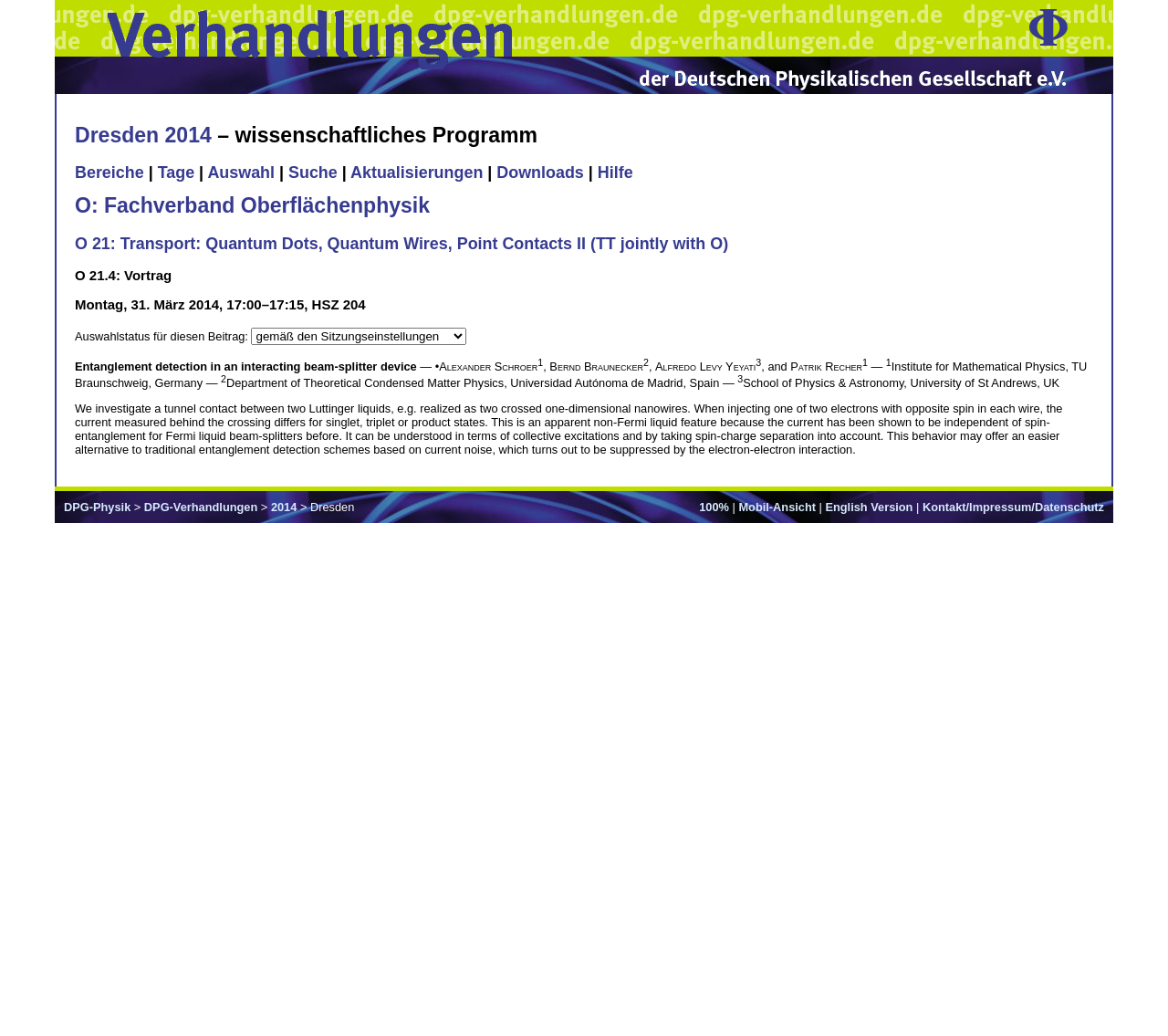How many authors are listed for the paper?
Respond to the question with a single word or phrase according to the image.

4